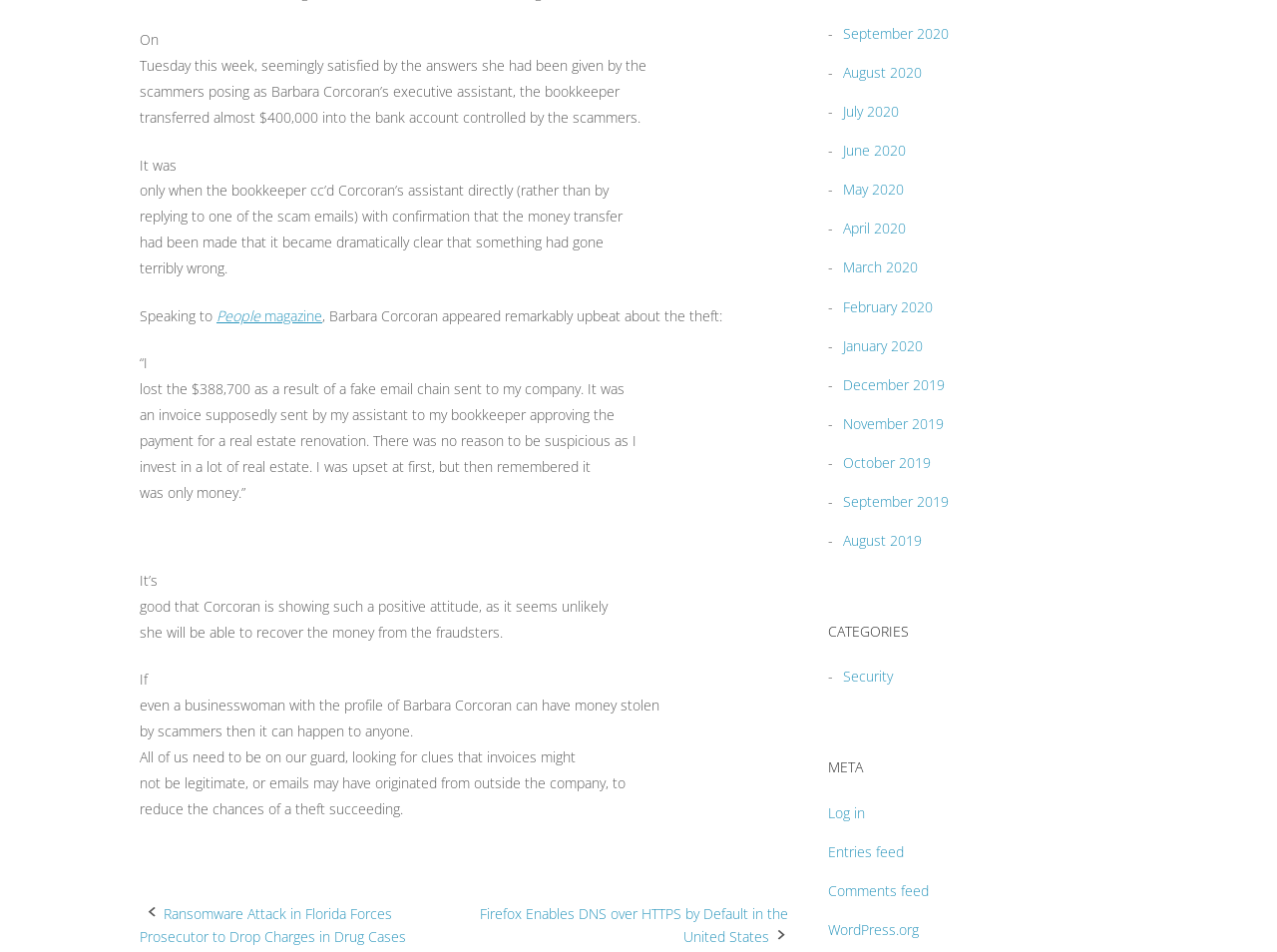Determine the bounding box coordinates (top-left x, top-left y, bottom-right x, bottom-right y) of the UI element described in the following text: WordPress.org

[0.648, 0.966, 0.72, 0.986]